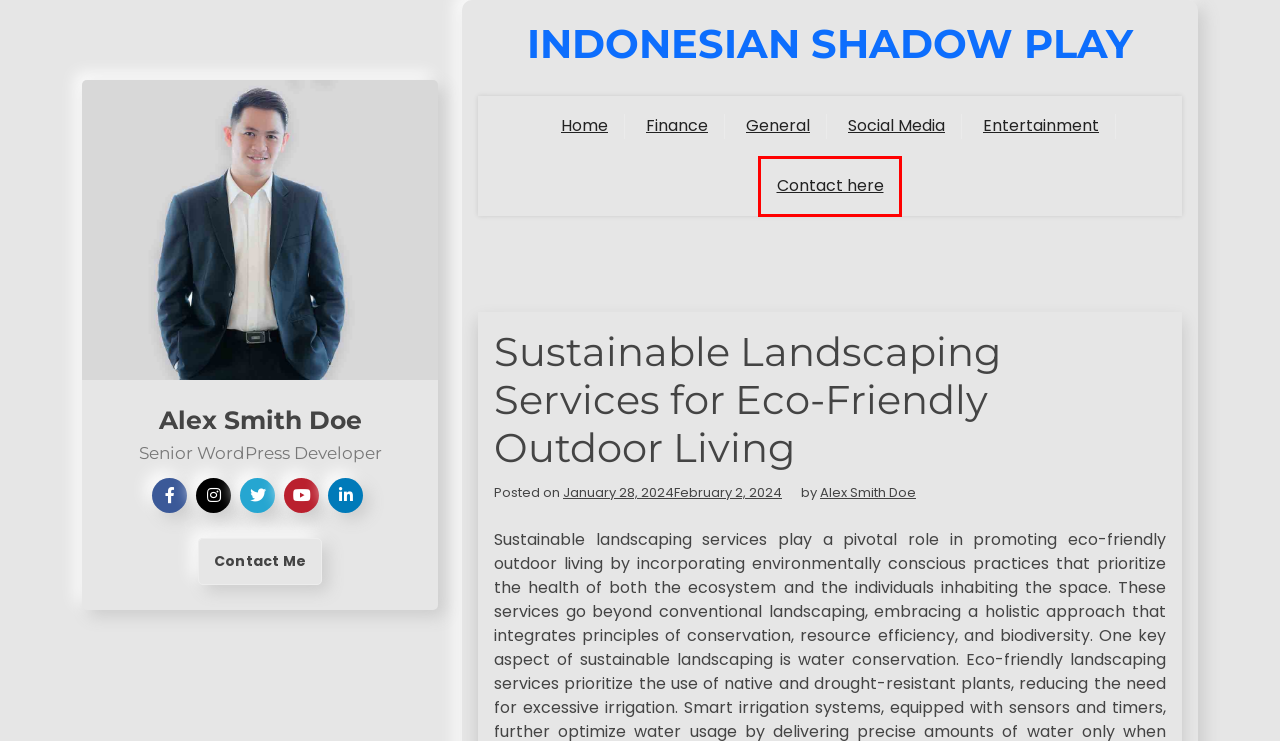You are looking at a screenshot of a webpage with a red bounding box around an element. Determine the best matching webpage description for the new webpage resulting from clicking the element in the red bounding box. Here are the descriptions:
A. Alex Smith Doe – Indonesian Shadow Play
B. Social Media – Indonesian Shadow Play
C. Business – Indonesian Shadow Play
D. Contact here – Indonesian Shadow Play
E. Indonesian Shadow Play
F. Finance – Indonesian Shadow Play
G. Entertainment – Indonesian Shadow Play
H. General – Indonesian Shadow Play

D